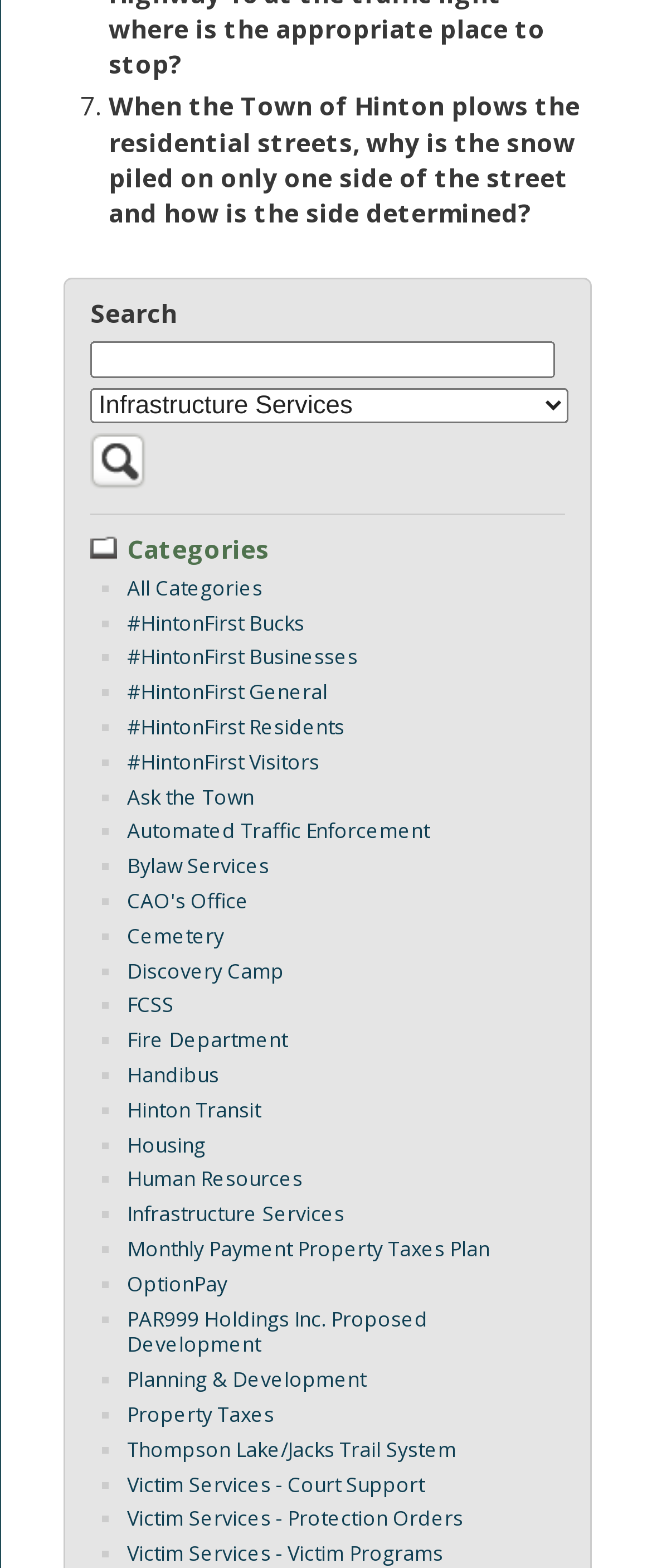Determine the bounding box coordinates of the UI element described below. Use the format (top-left x, top-left y, bottom-right x, bottom-right y) with floating point numbers between 0 and 1: Sky Night

None